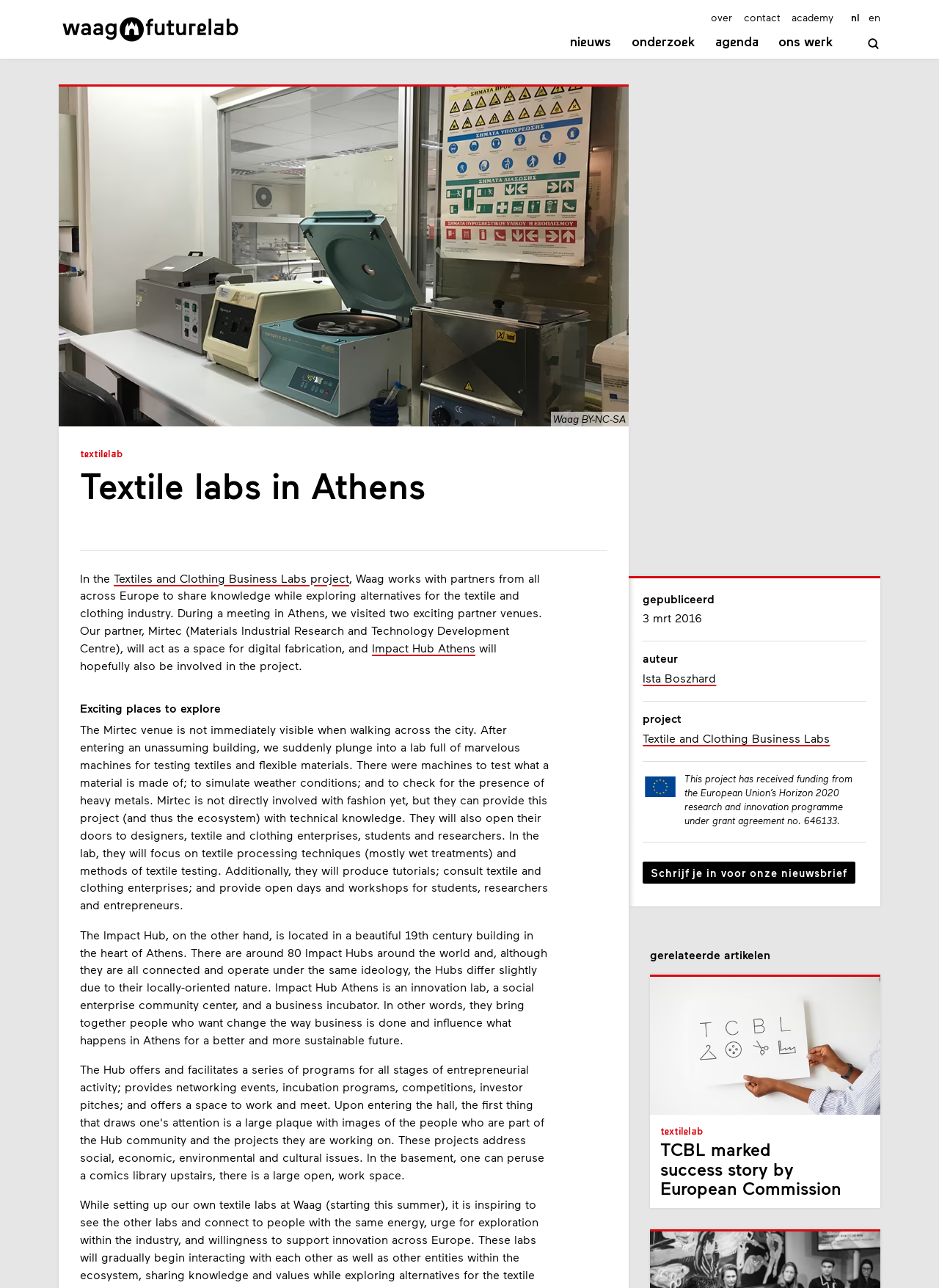Pinpoint the bounding box coordinates of the clickable area necessary to execute the following instruction: "go to home page". The coordinates should be given as four float numbers between 0 and 1, namely [left, top, right, bottom].

[0.062, 0.0, 0.258, 0.046]